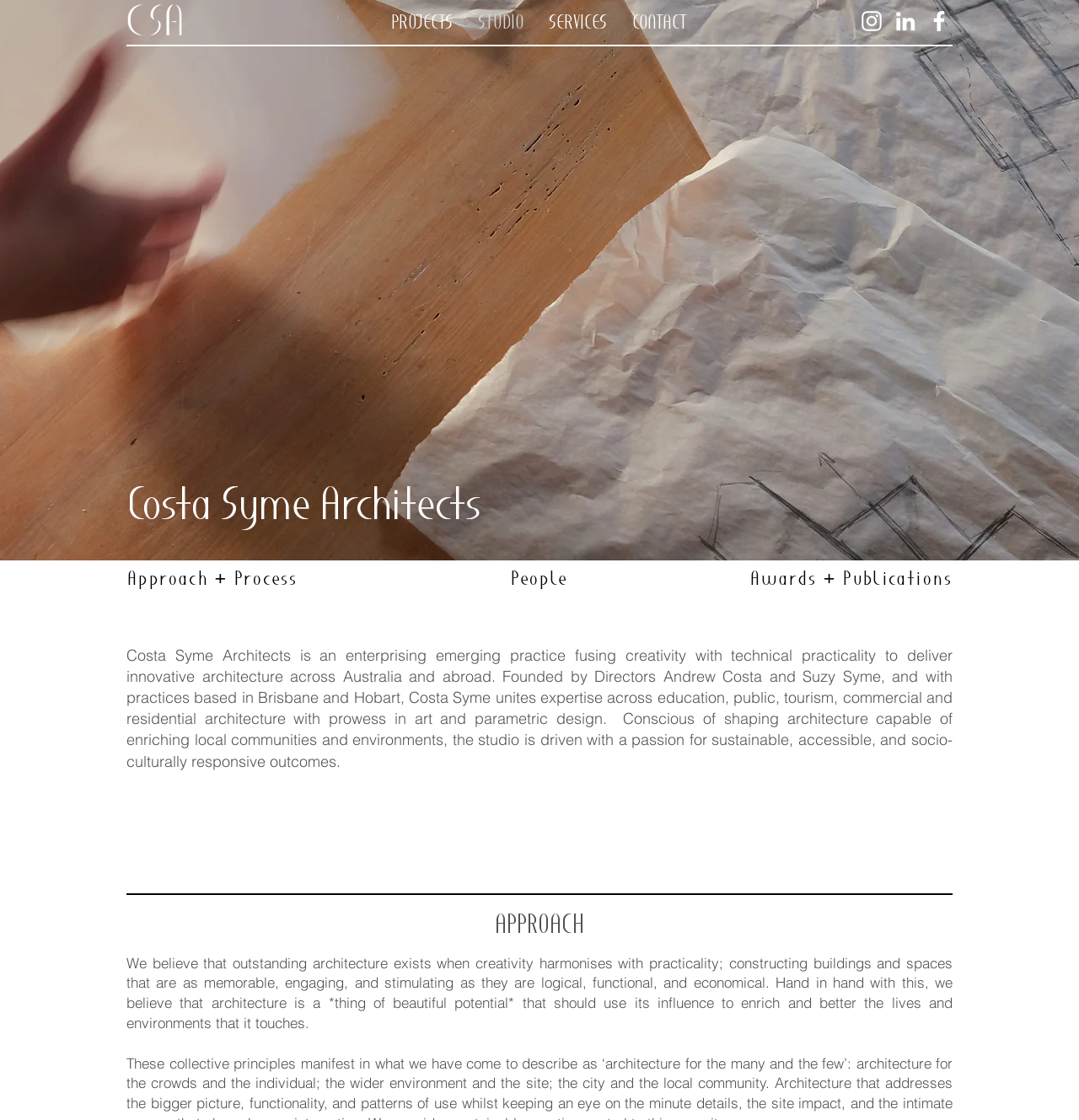Please specify the bounding box coordinates for the clickable region that will help you carry out the instruction: "Click the CSA Logo".

[0.117, 0.003, 0.17, 0.034]